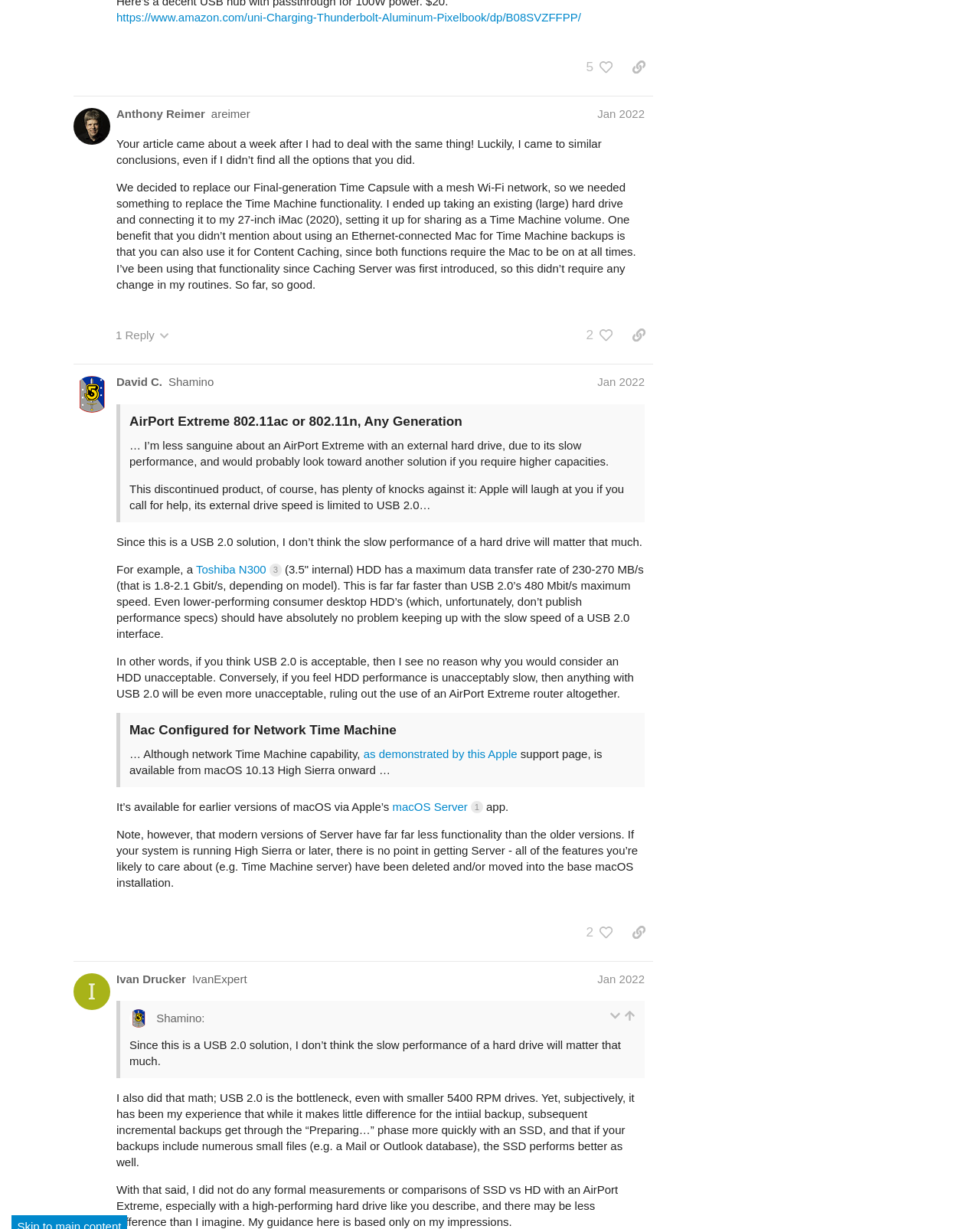How many posts are on this webpage?
Please answer the question with a single word or phrase, referencing the image.

14